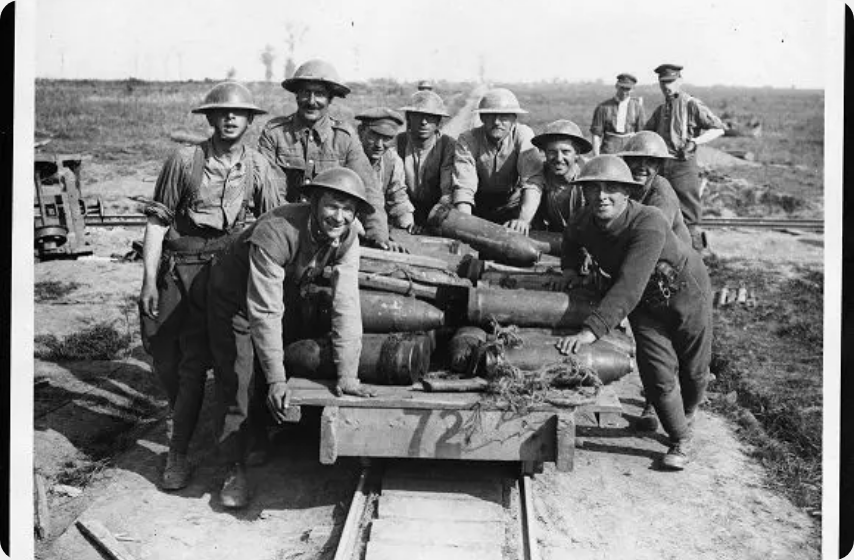What is the expression on the men's faces?
From the screenshot, supply a one-word or short-phrase answer.

Camaraderie and determination